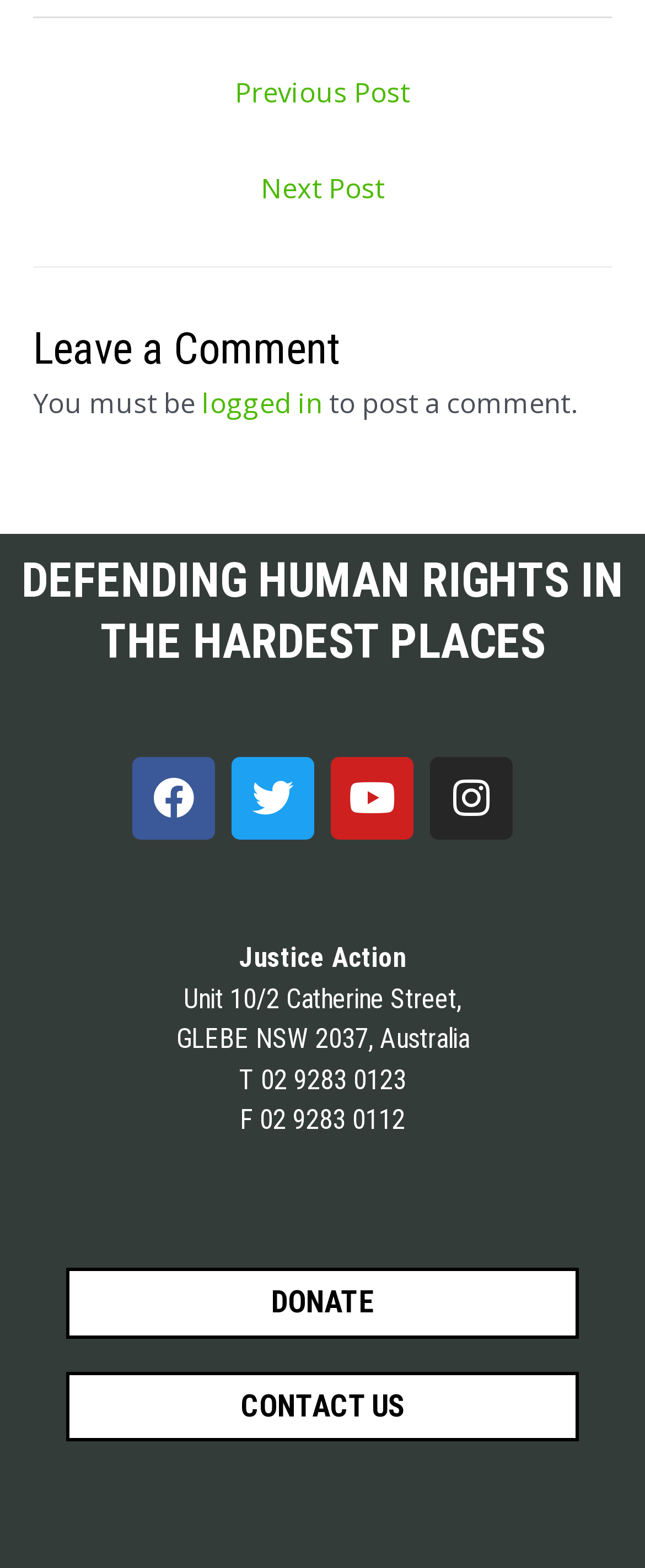Specify the bounding box coordinates of the area to click in order to execute this command: 'read about medical model'. The coordinates should consist of four float numbers ranging from 0 to 1, and should be formatted as [left, top, right, bottom].

None